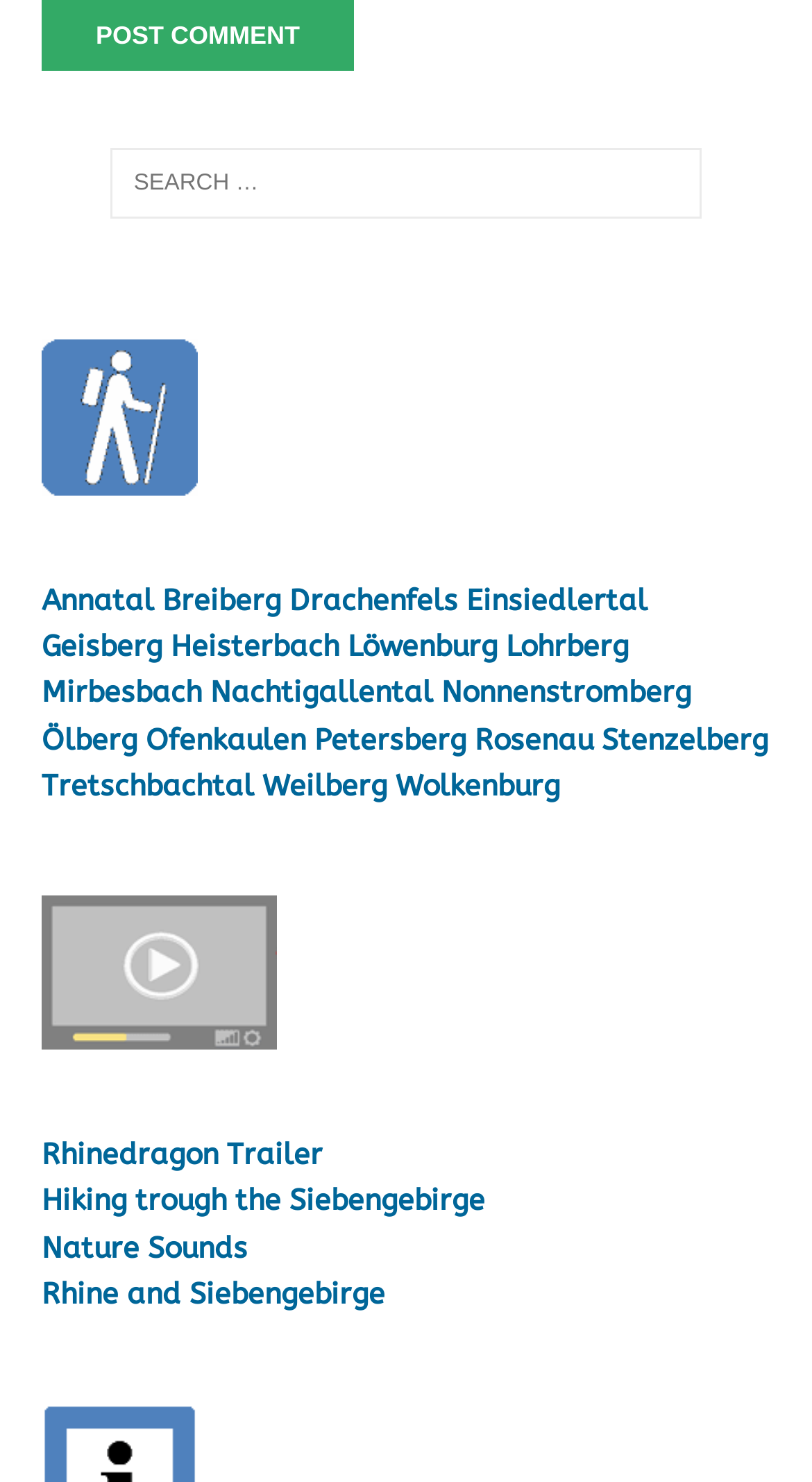What is the text of the first link?
Answer briefly with a single word or phrase based on the image.

Annatal